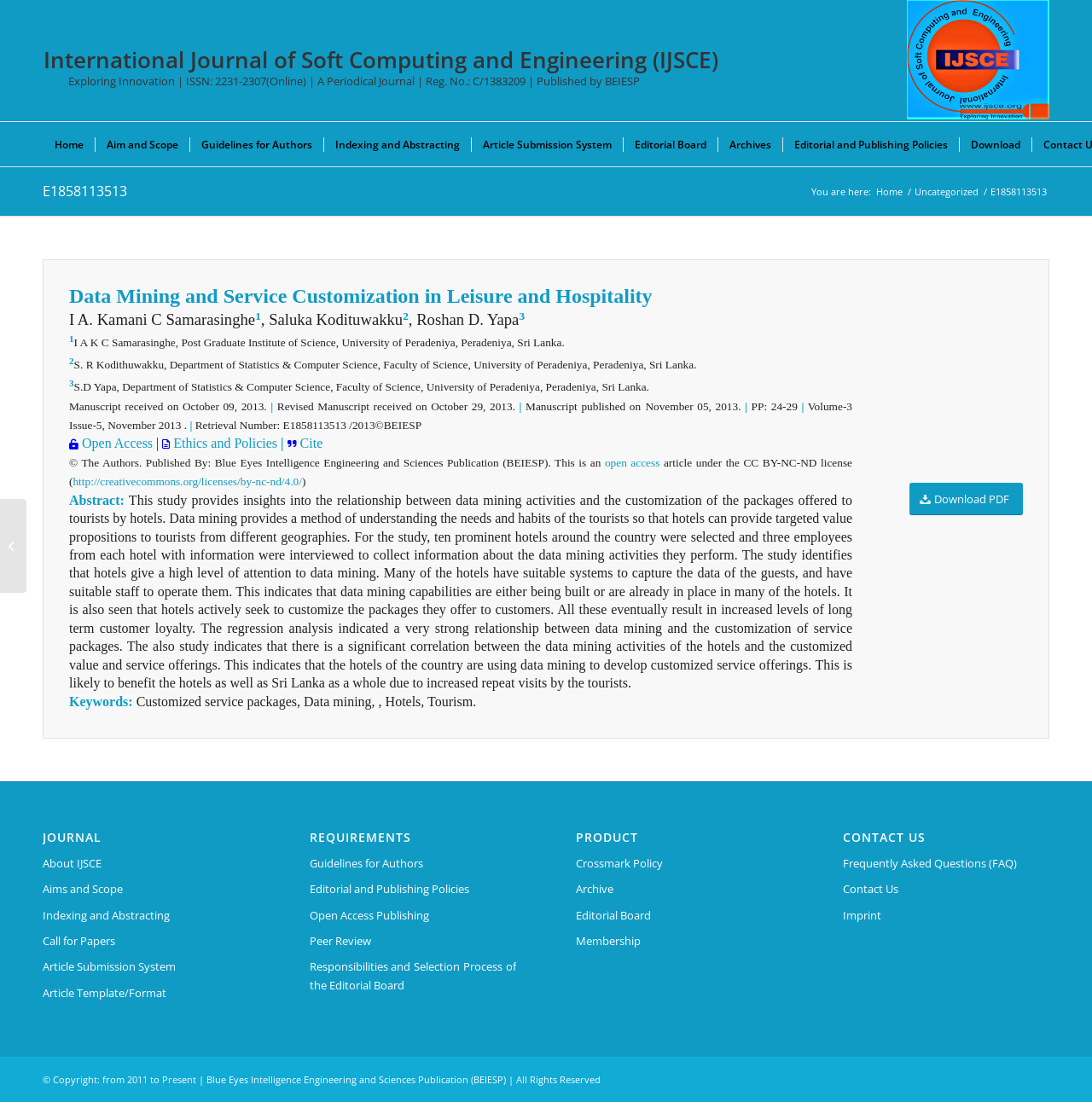Respond to the question below with a concise word or phrase:
What is the ISSN of IJSCE?

2231-2307